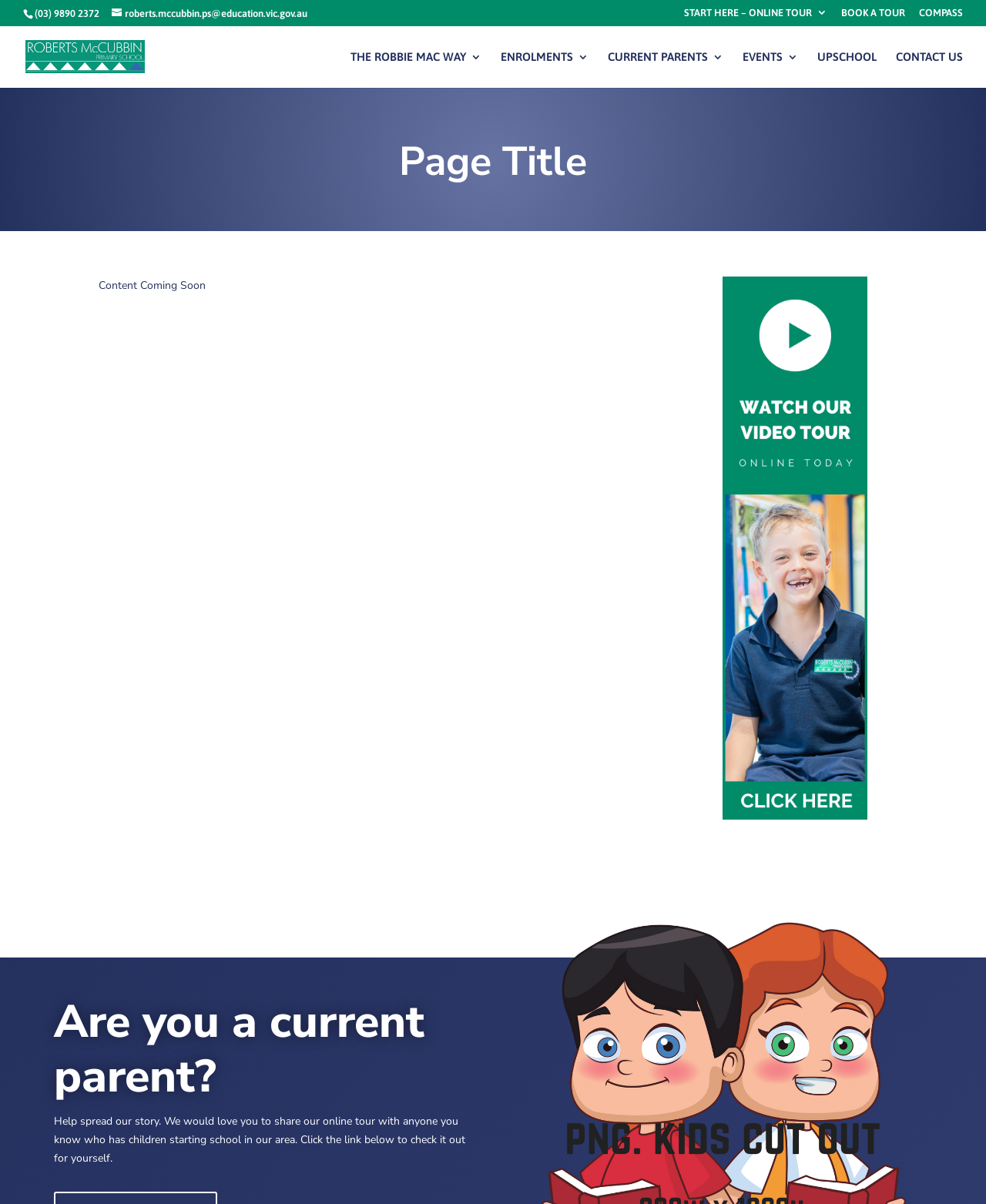Please provide a brief answer to the following inquiry using a single word or phrase:
What is the email address of Roberts McCubbin Primary School?

roberts.mccubbin.ps@education.vic.gov.au